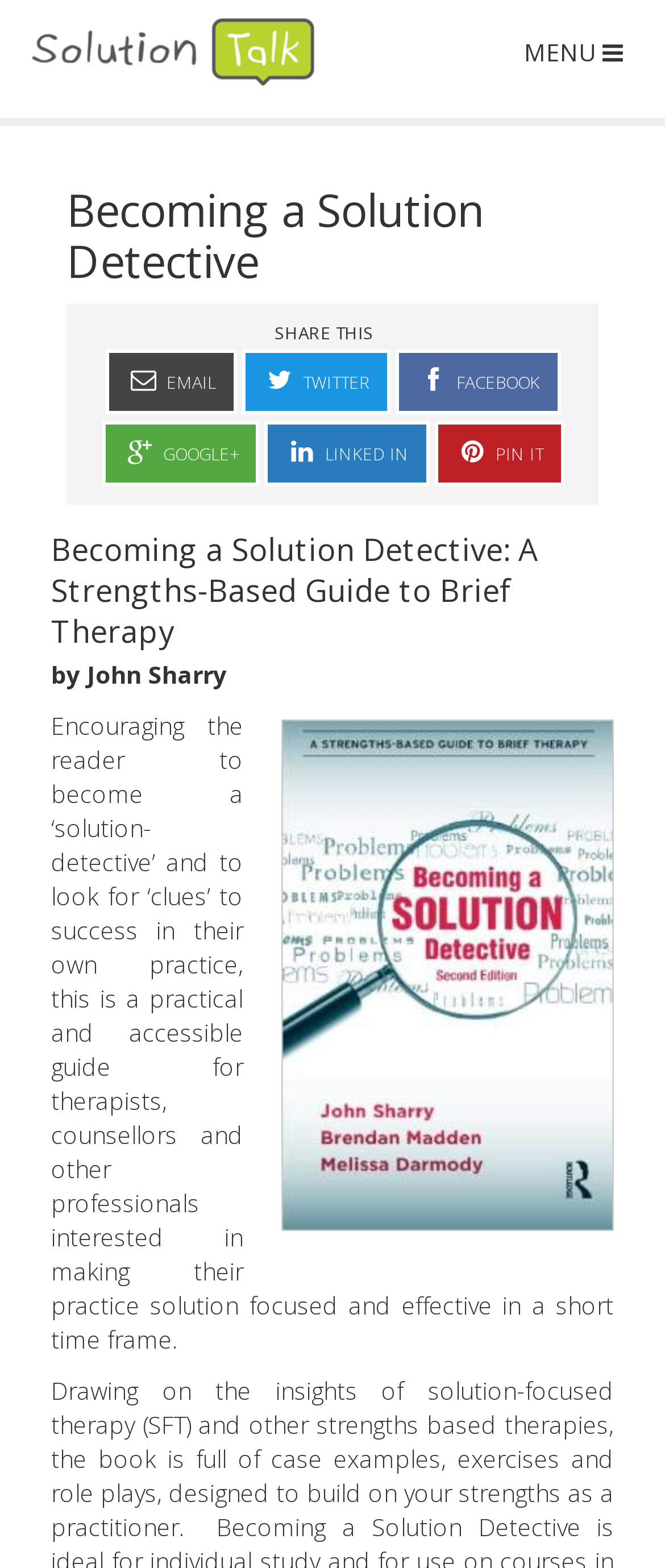Determine the bounding box coordinates for the UI element matching this description: "Regulation Best Interest Disclosure".

None